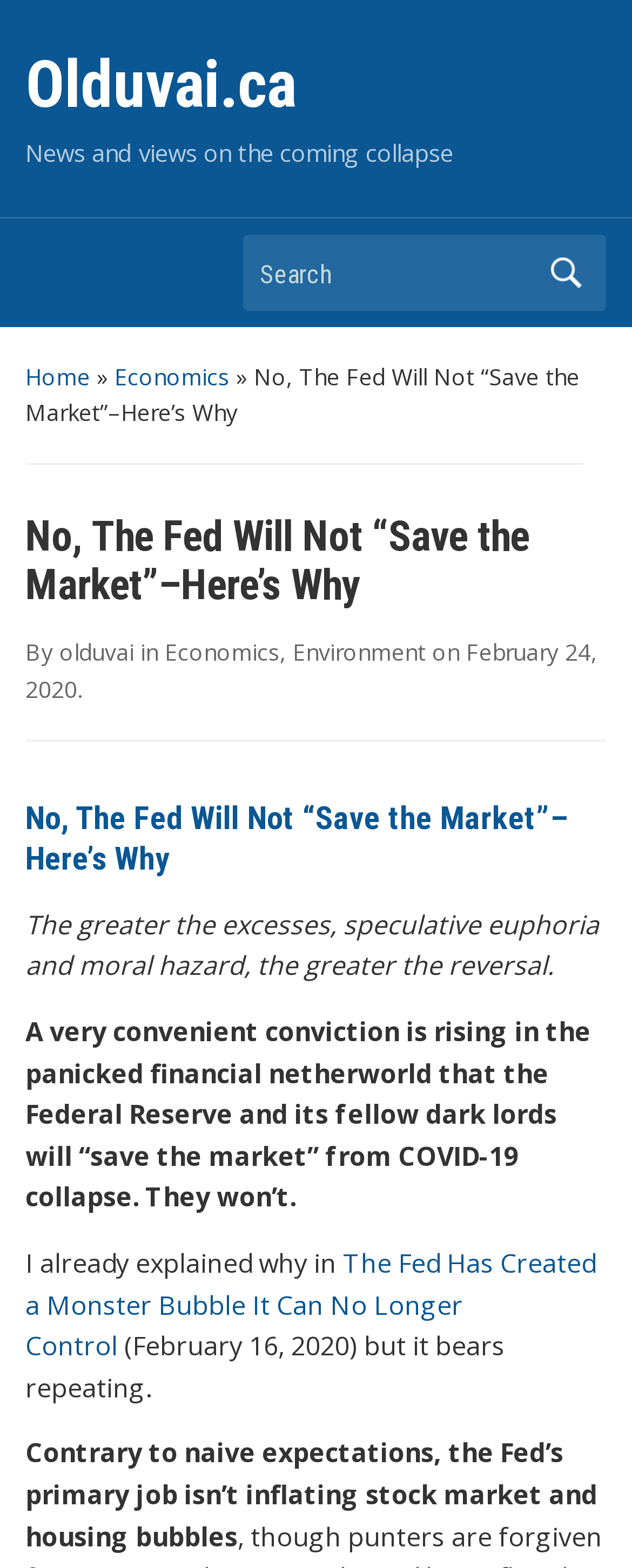Find the bounding box coordinates of the clickable area required to complete the following action: "Search for something".

[0.386, 0.154, 0.847, 0.195]